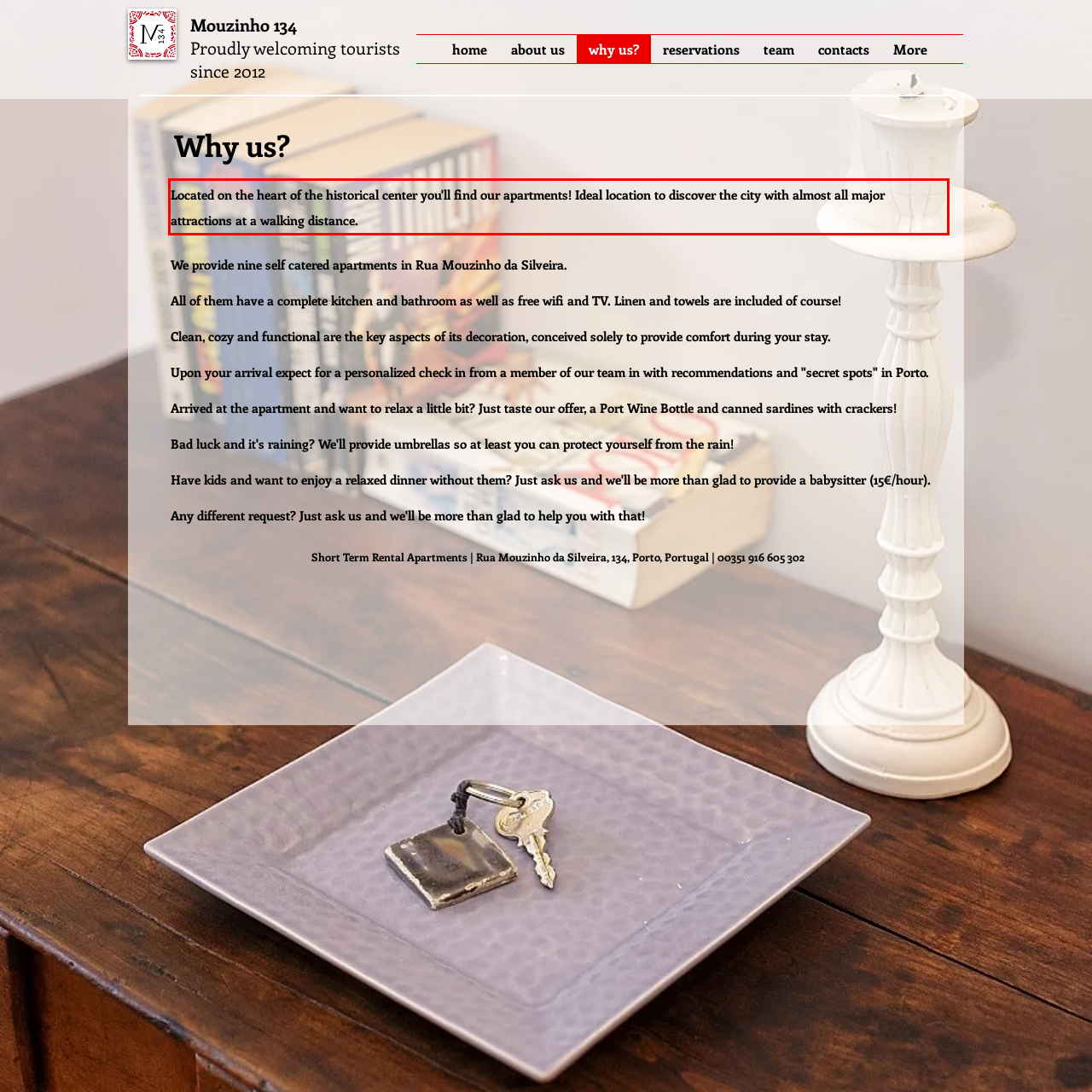Inspect the webpage screenshot that has a red bounding box and use OCR technology to read and display the text inside the red bounding box.

Located on the heart of the historical center you'll find our apartments! Ideal location to discover the city with almost all major attractions at a walking distance.